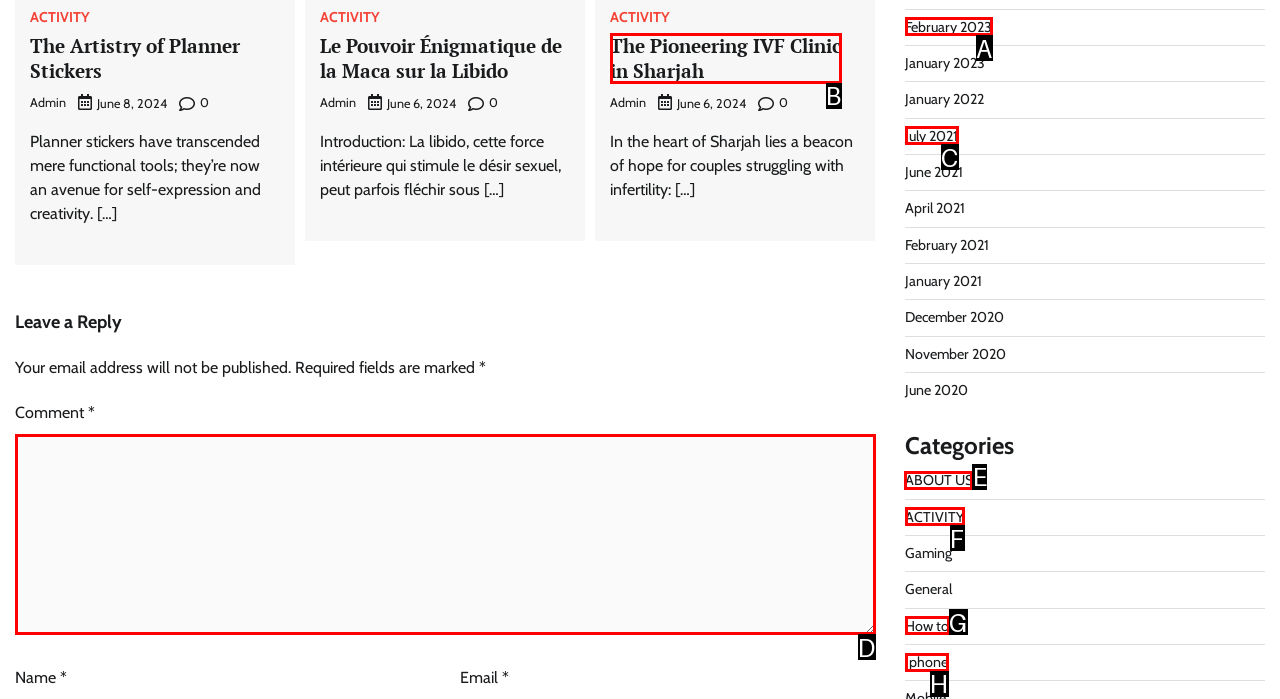Select the HTML element to finish the task: Explore the 'ABOUT US' category Reply with the letter of the correct option.

E